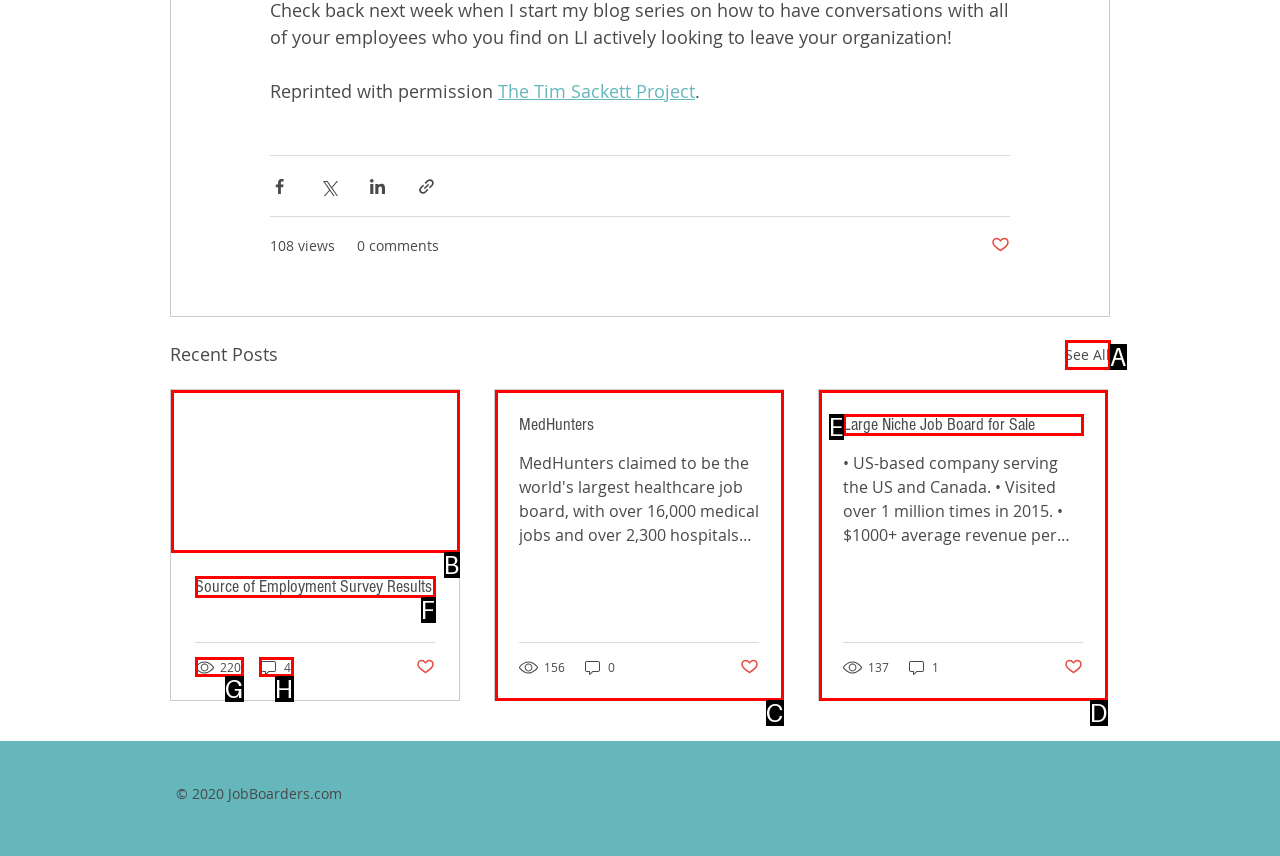From the given choices, determine which HTML element matches the description: Source of Employment Survey Results. Reply with the appropriate letter.

F